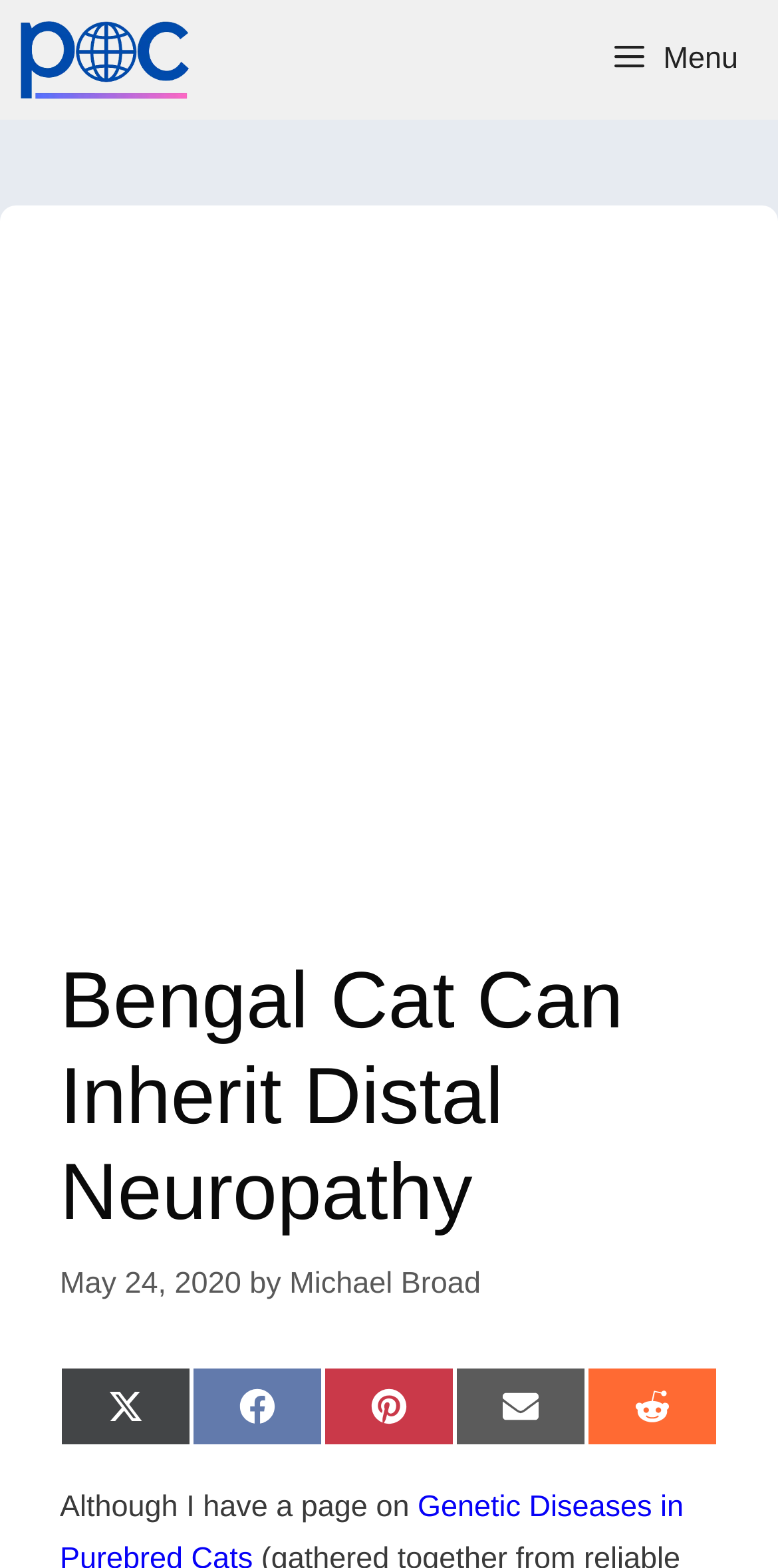Give a one-word or phrase response to the following question: When was the article published?

May 24, 2020